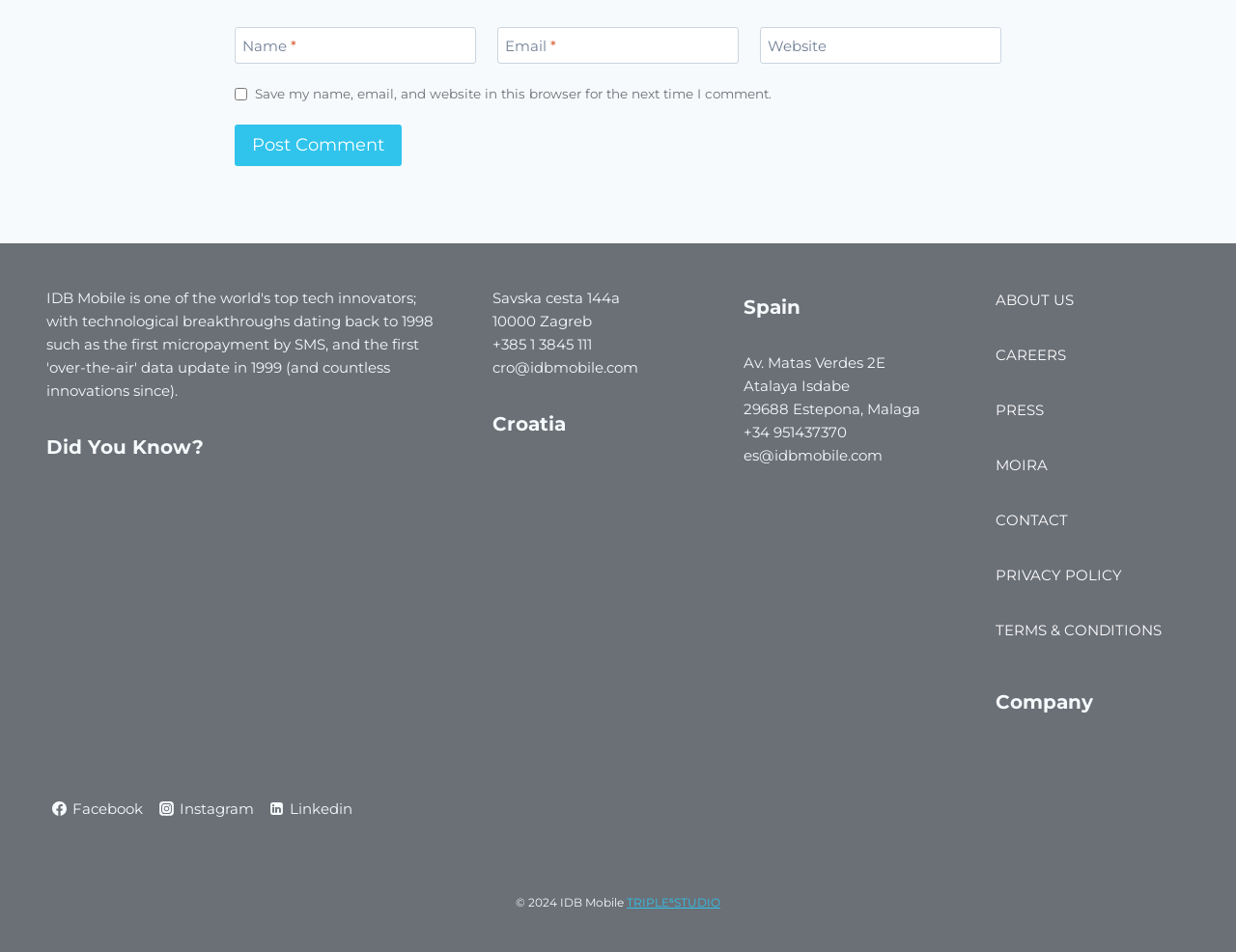Please identify the bounding box coordinates of the area that needs to be clicked to fulfill the following instruction: "Click the ABOUT US link."

[0.806, 0.286, 0.962, 0.344]